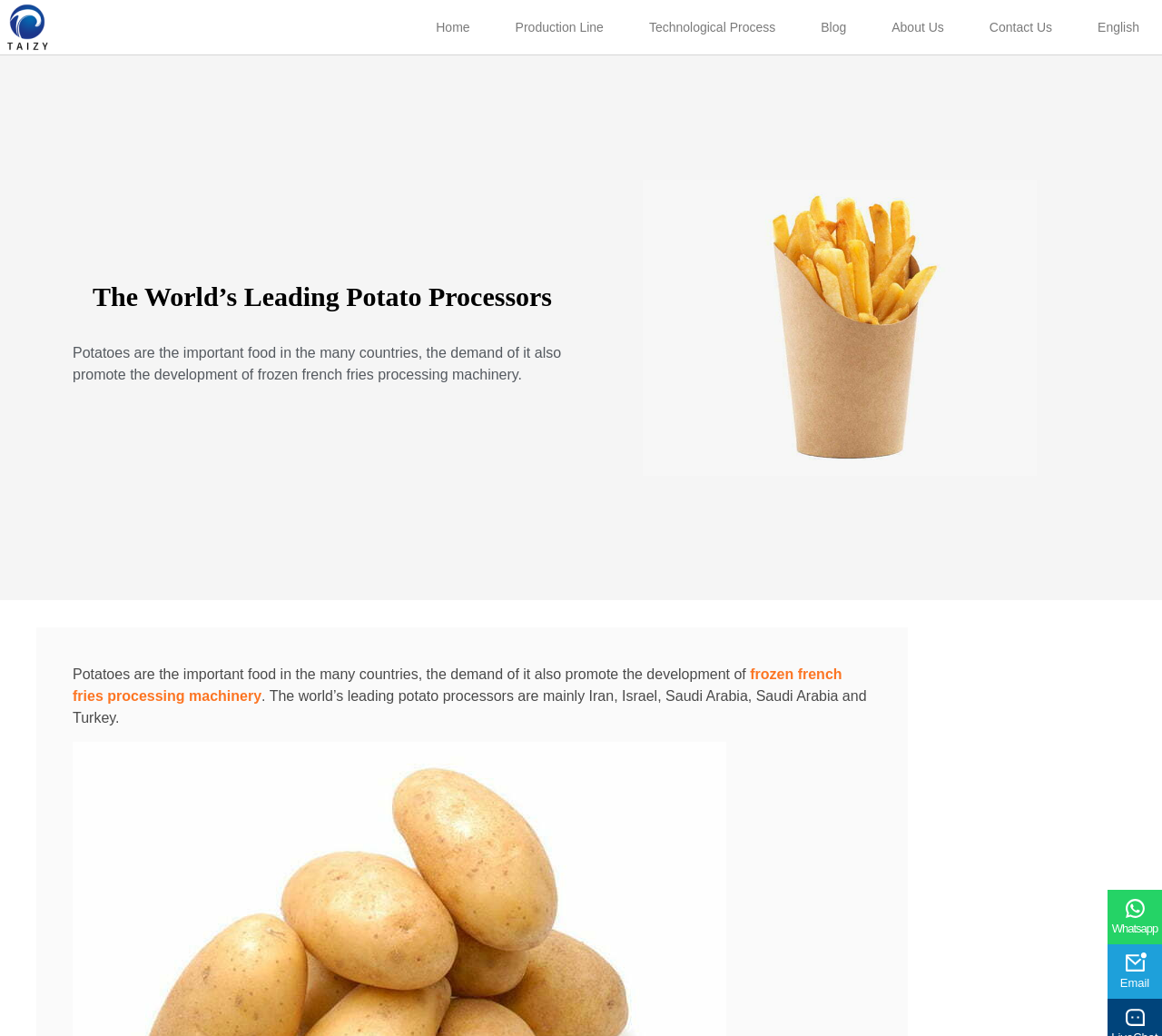Identify the bounding box coordinates of the part that should be clicked to carry out this instruction: "Click the Email link".

[0.953, 0.911, 1.0, 0.964]